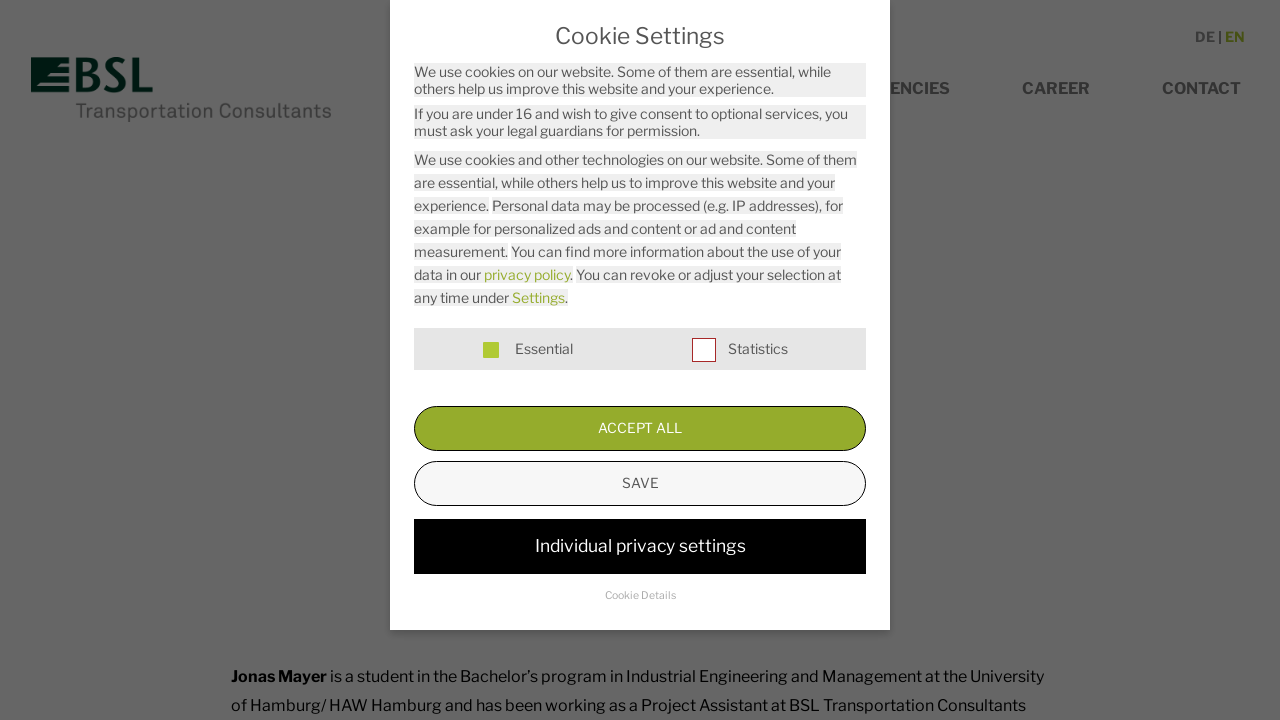How many links are in the top navigation bar?
Look at the screenshot and give a one-word or phrase answer.

5